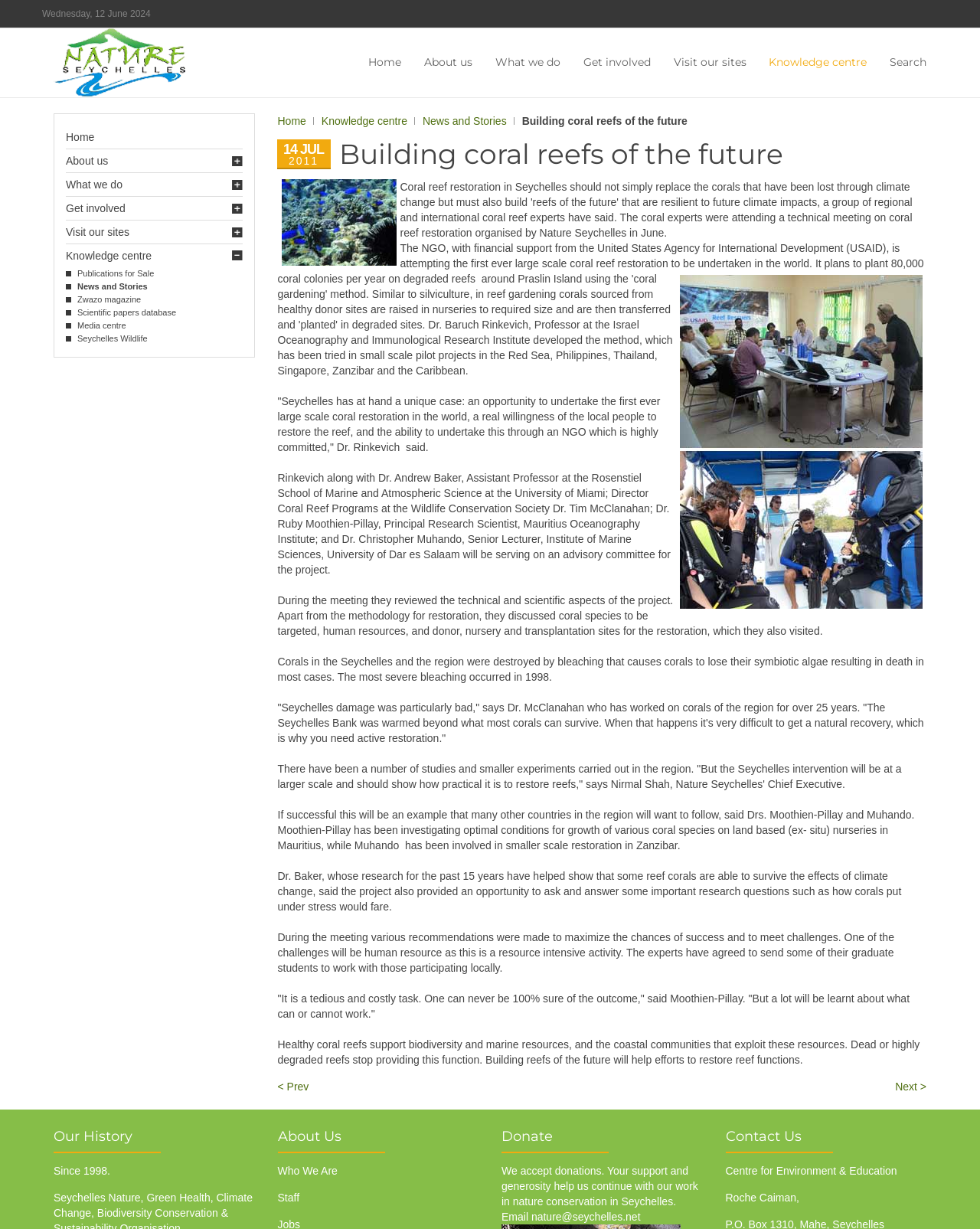Can you locate the main headline on this webpage and provide its text content?

Building coral reefs of the future